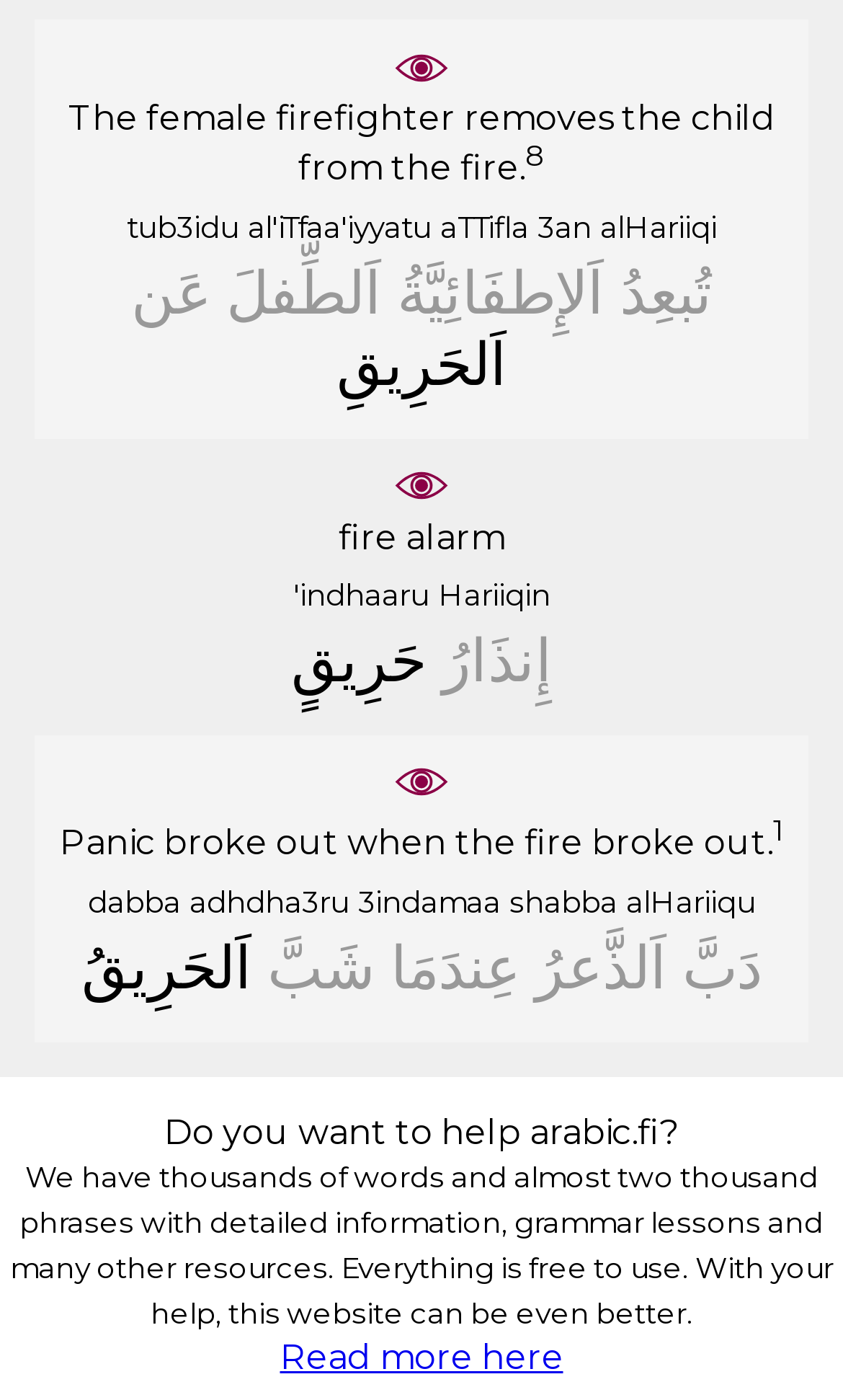Find and indicate the bounding box coordinates of the region you should select to follow the given instruction: "Click on Hello world!".

None